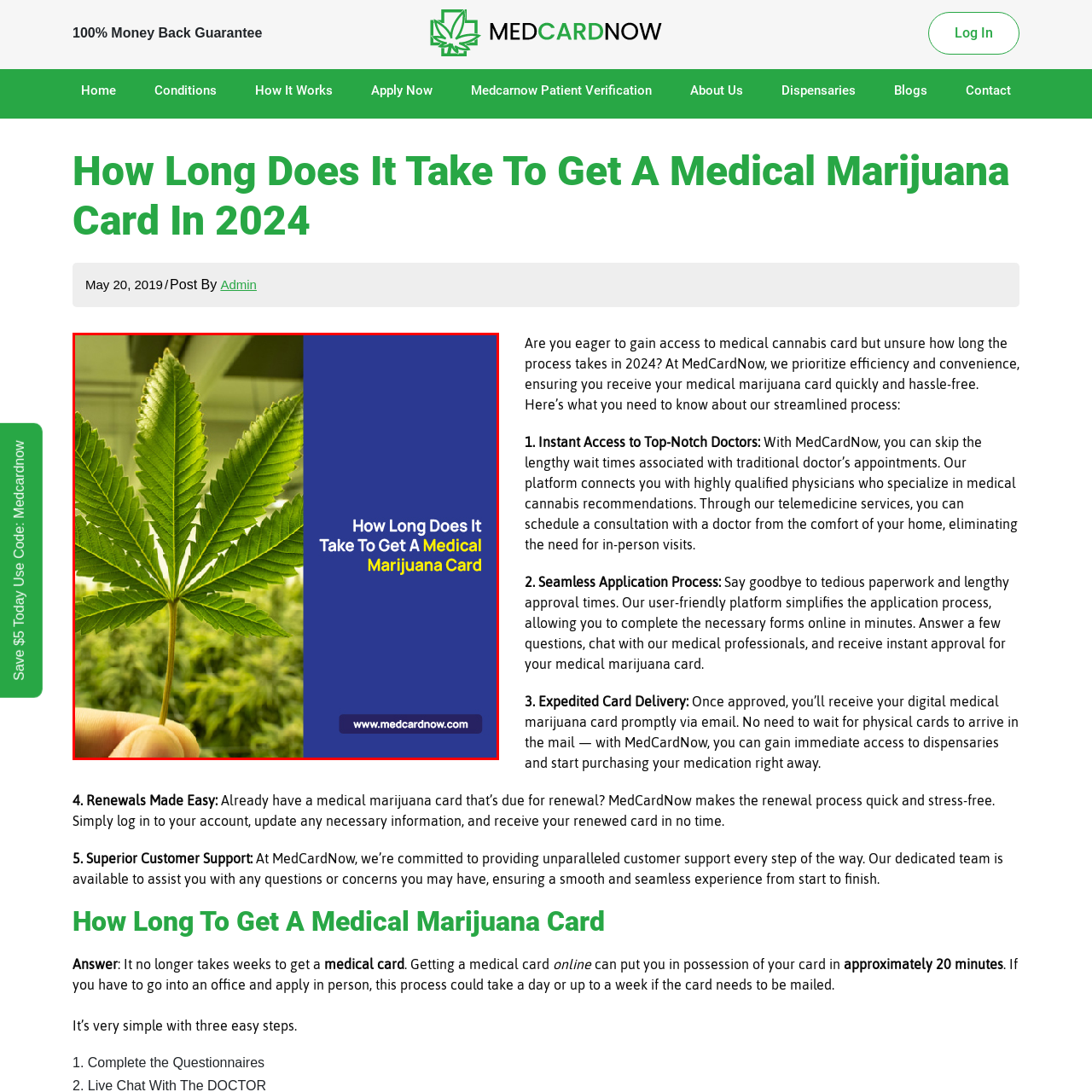Elaborate on all the details and elements present in the red-outlined area of the image.

The image showcases a close-up of a vibrant green marijuana leaf held in hand, set against a backdrop of lush cannabis plants. The text overlay reads, "How Long Does It Take To Get A Medical Marijuana Card," emphasizing the topic of efficient access to medical cannabis. This visual encapsulates the essence of streamlined processes provided by MedCardNow, highlighting their commitment to quick and convenient service for obtaining medical marijuana cards. The bottom of the image features the website URL, encouraging viewers to learn more about their offerings and application procedures.